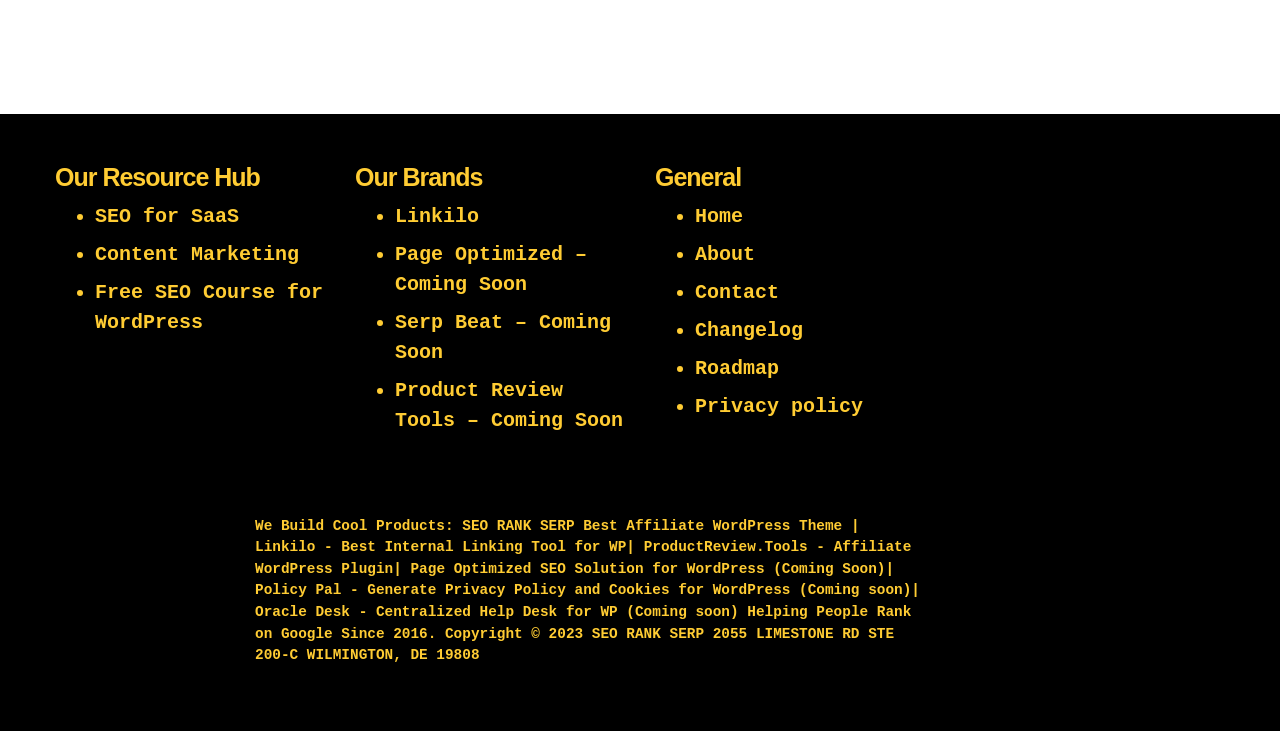Please specify the bounding box coordinates of the element that should be clicked to execute the given instruction: 'Go to 'Home''. Ensure the coordinates are four float numbers between 0 and 1, expressed as [left, top, right, bottom].

[0.543, 0.28, 0.58, 0.311]